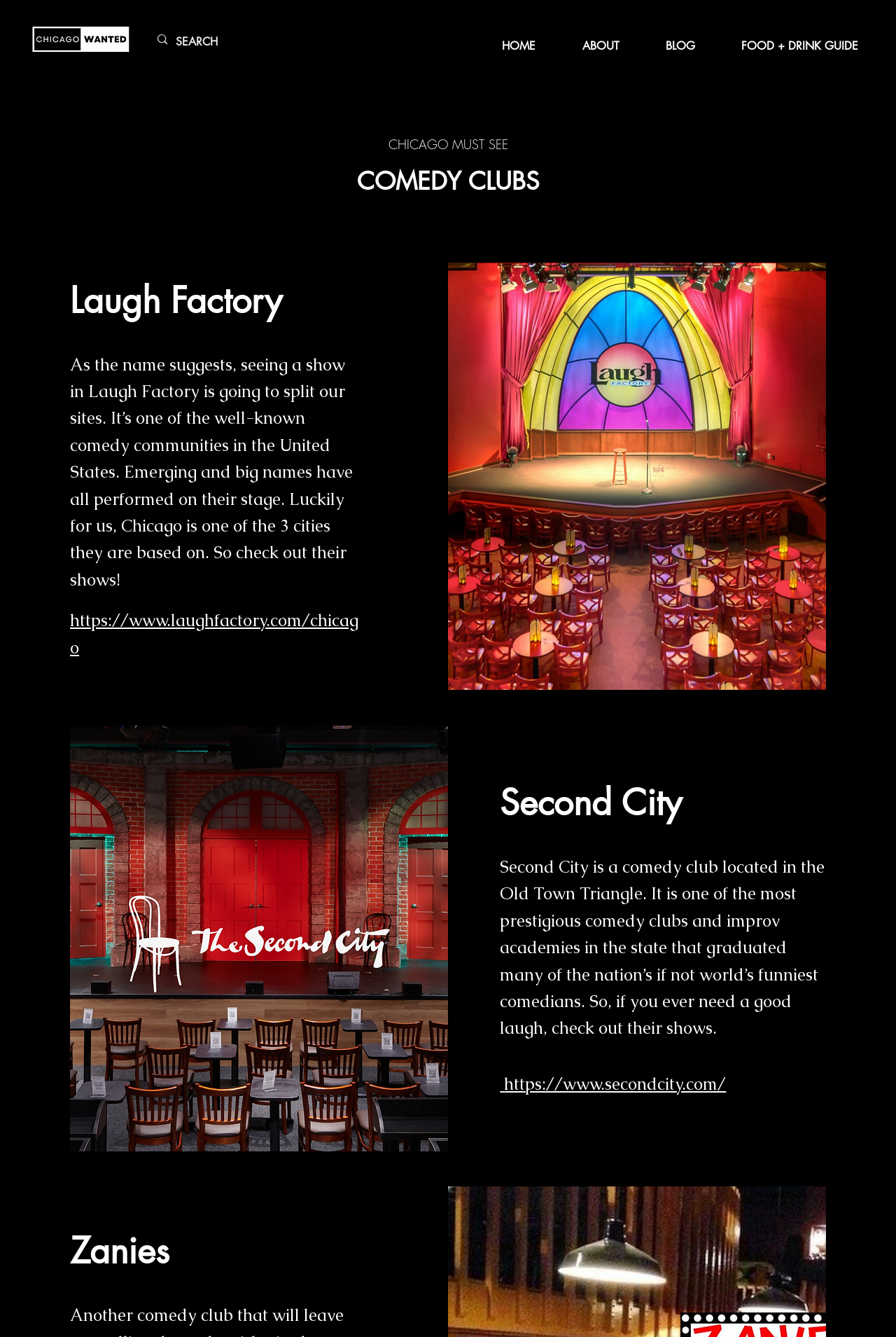Show the bounding box coordinates of the region that should be clicked to follow the instruction: "search for comedy clubs."

[0.196, 0.02, 0.344, 0.043]